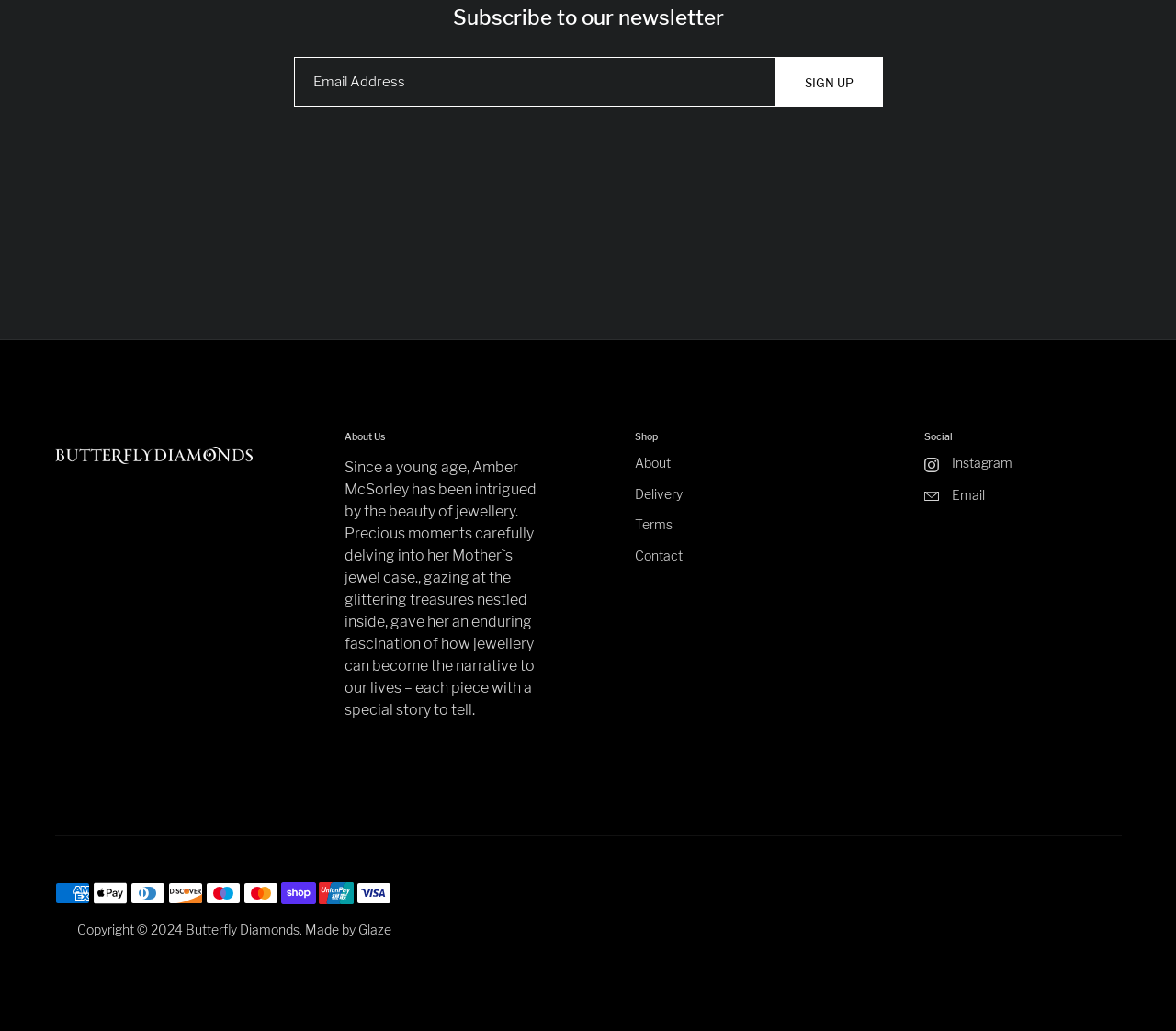Highlight the bounding box coordinates of the region I should click on to meet the following instruction: "Check supported payment methods".

[0.047, 0.856, 0.333, 0.883]